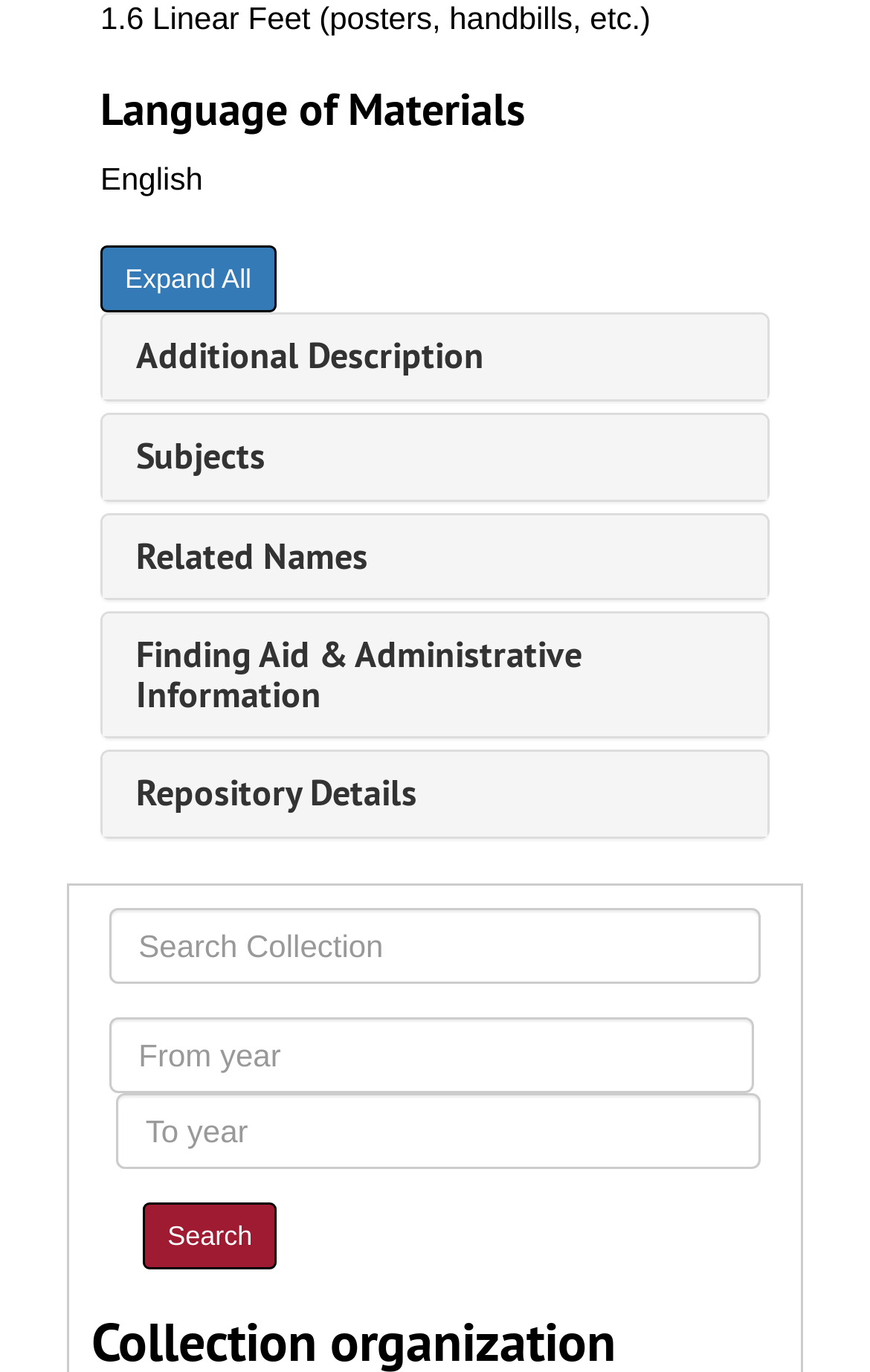Using the information in the image, could you please answer the following question in detail:
How many links are there in the 'Additional Description' section?

The 'Additional Description' section contains a single link with the text 'Additional Description' and the property 'expanded: False'.